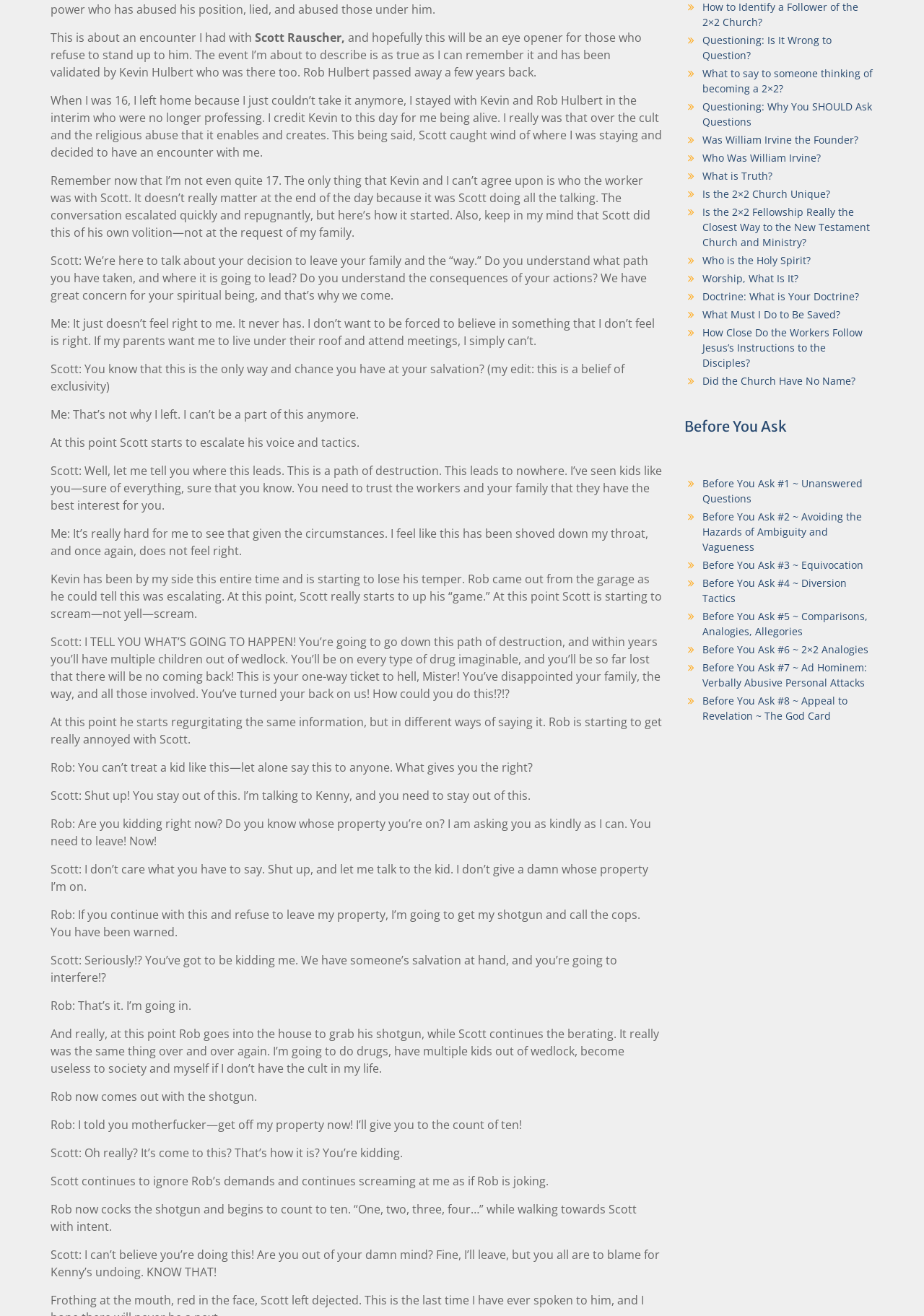Locate the bounding box of the UI element described in the following text: "What is Truth?".

[0.76, 0.128, 0.836, 0.139]